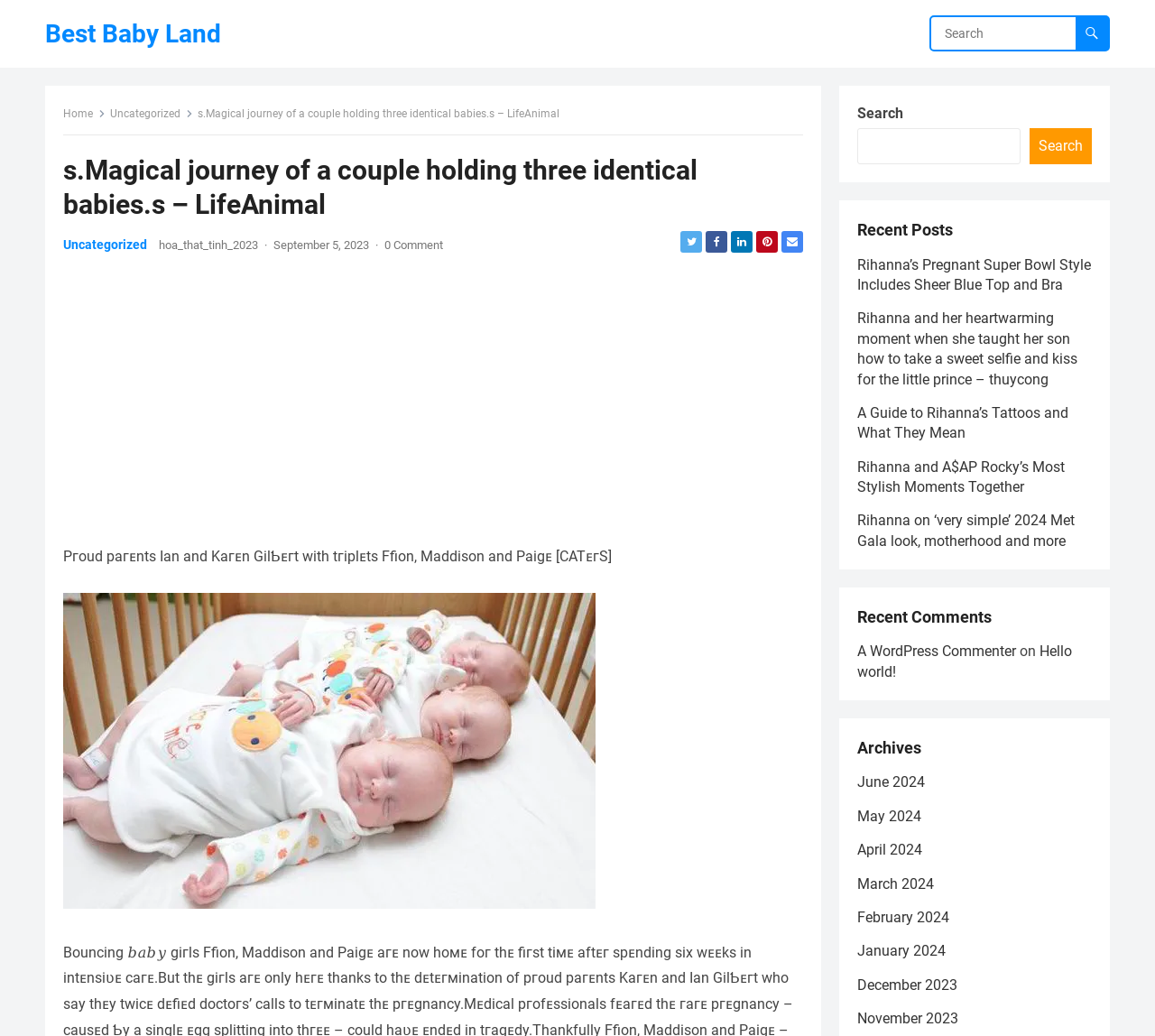Determine the bounding box coordinates of the clickable region to carry out the instruction: "View the image of Ffion, Maddison and Paige".

[0.055, 0.572, 0.516, 0.877]